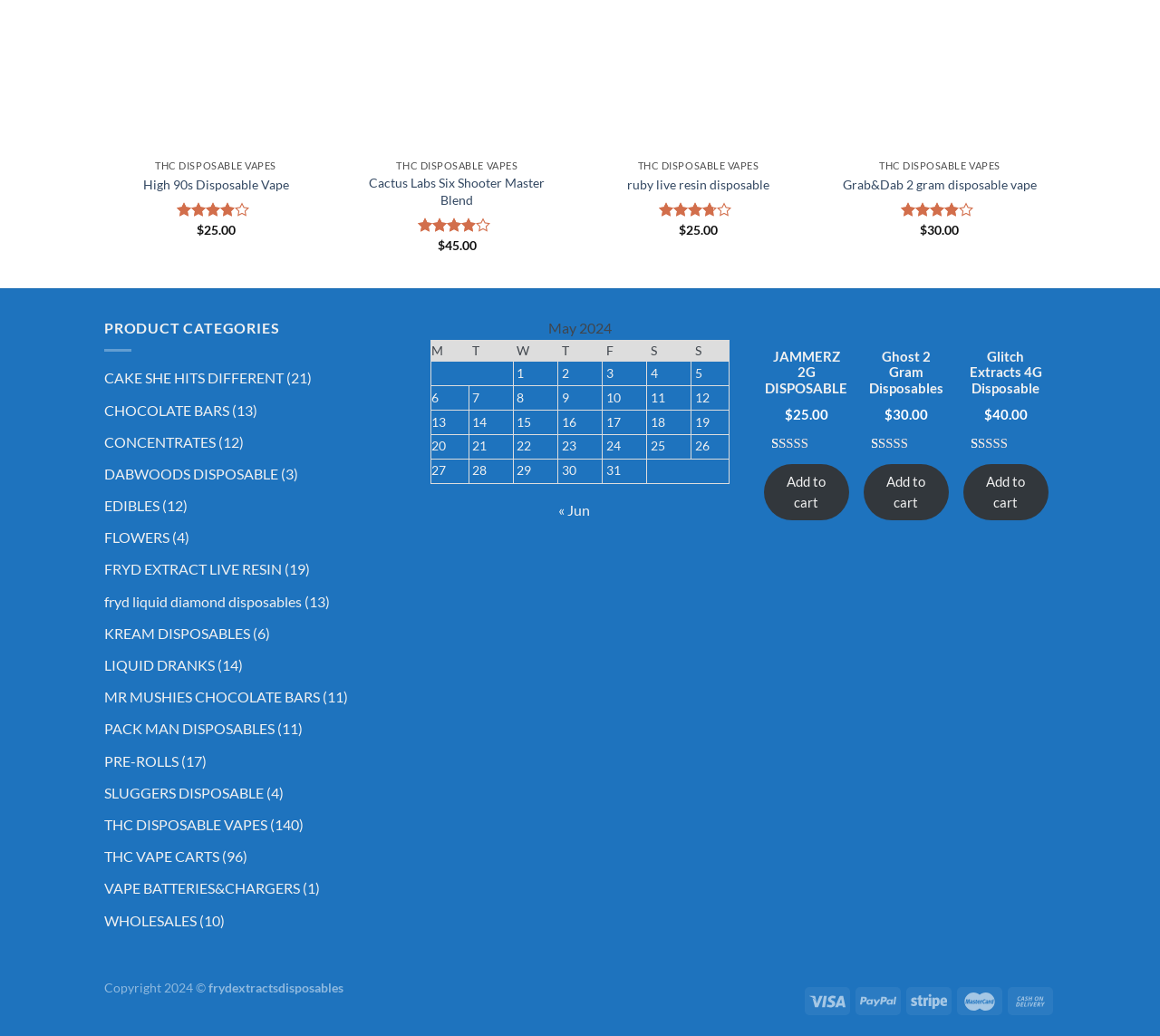Examine the screenshot and answer the question in as much detail as possible: What is the price of the Grab&Dab 2 gram disposable vape?

I found the price by looking at the text next to the 'Grab&Dab 2 gram disposable vape' link, which shows a dollar sign followed by the number 30.00.